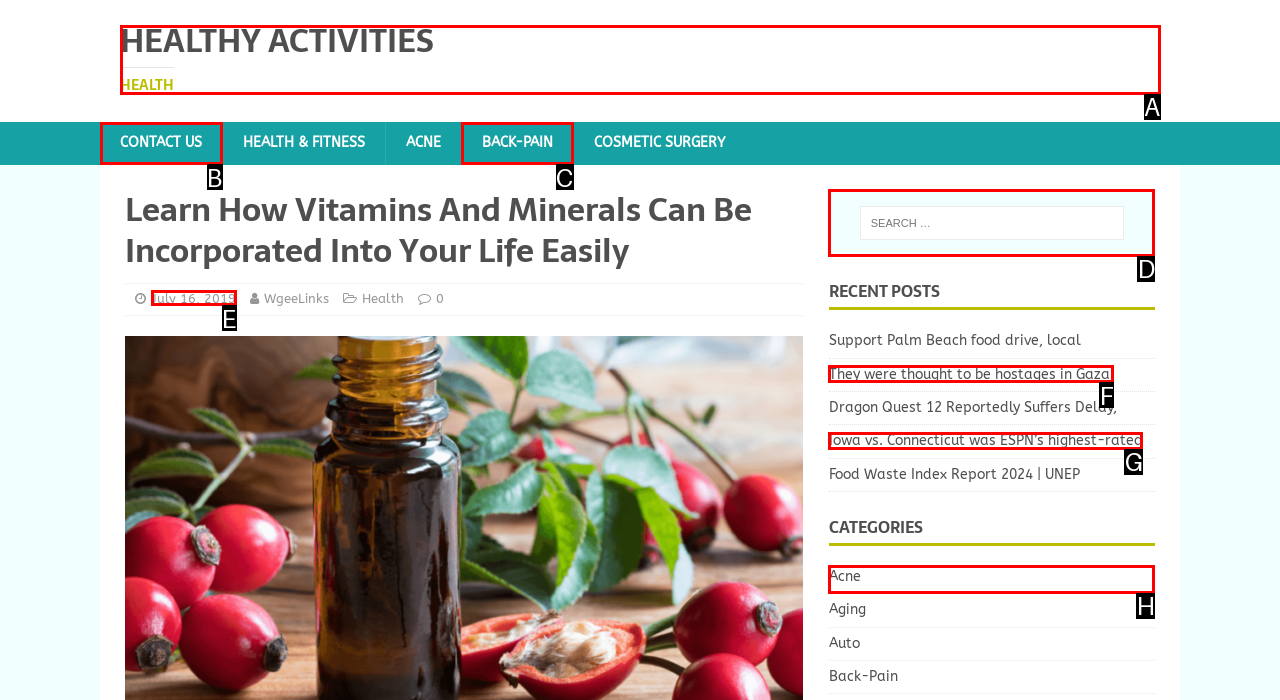Identify the HTML element I need to click to complete this task: Search for something Provide the option's letter from the available choices.

D